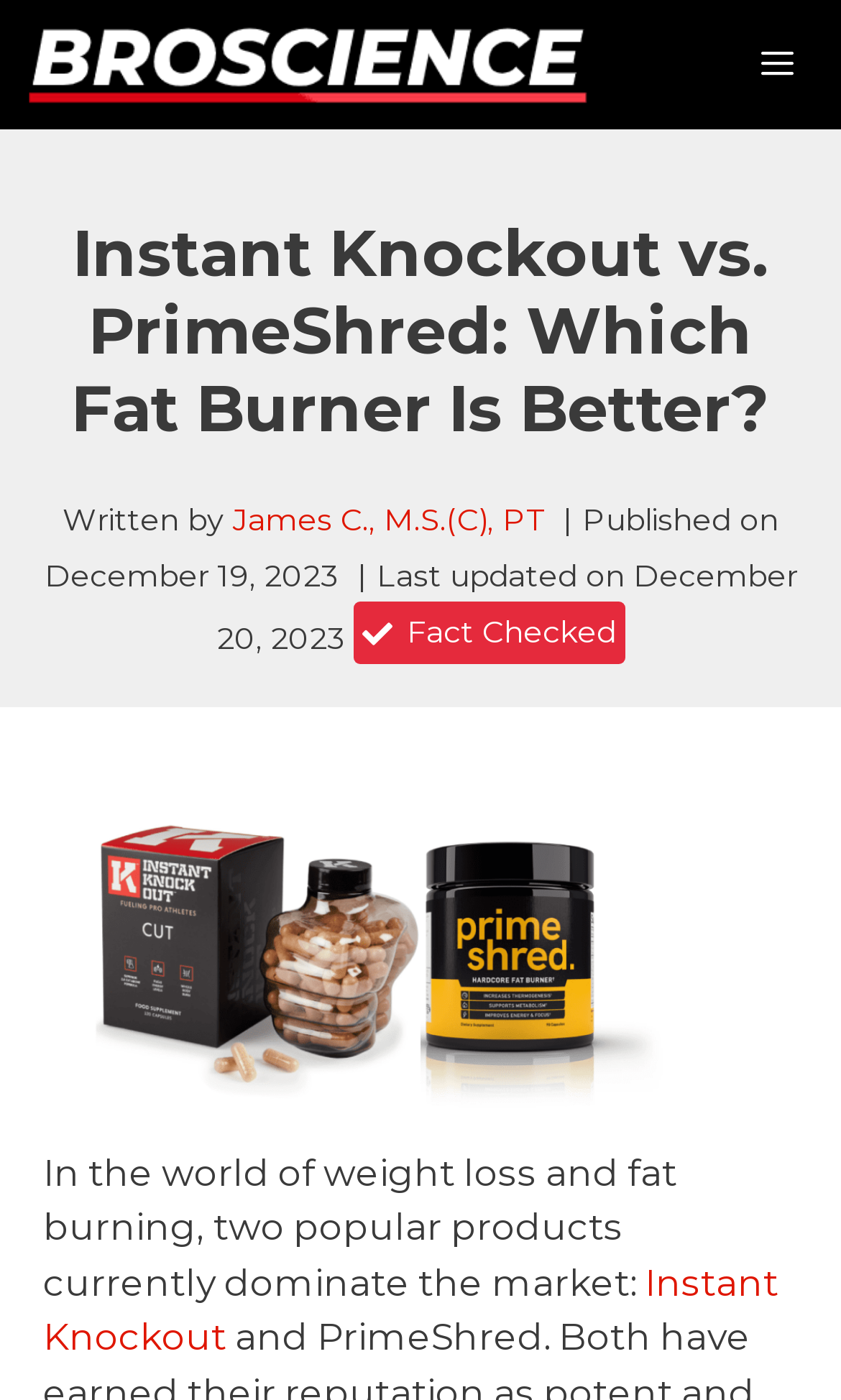Provide the bounding box coordinates of the HTML element this sentence describes: "Menu". The bounding box coordinates consist of four float numbers between 0 and 1, i.e., [left, top, right, bottom].

[0.848, 0.0, 1.0, 0.092]